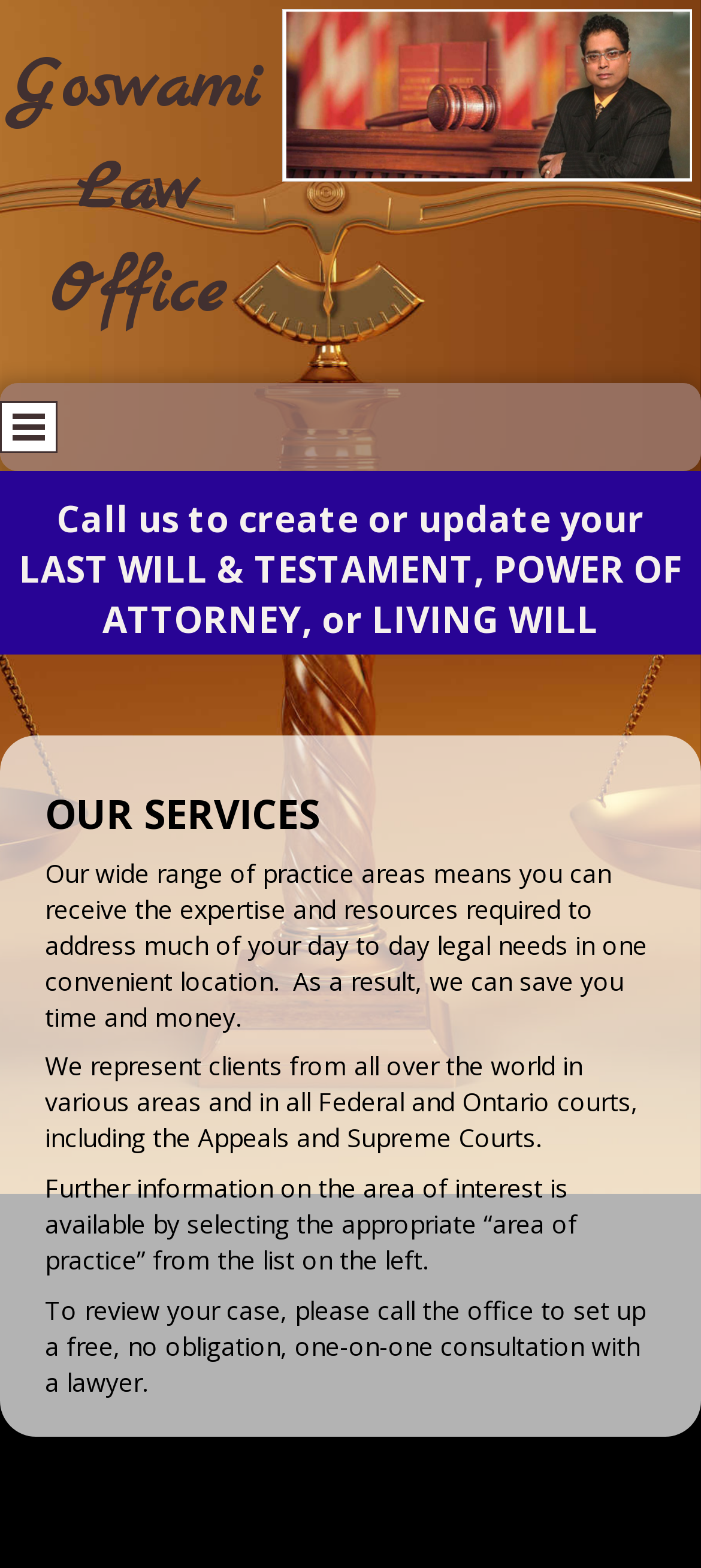Detail the features and information presented on the webpage.

The webpage is about the services offered by Goswami Law Office. At the top, there is a heading with the law office's name, followed by a link on the right side. On the left side, there is another link. Below the heading, there is a promotional text encouraging users to create or update their legal documents, such as wills and power of attorney.

The main content of the webpage is divided into sections. The first section is titled "OUR SERVICES" and provides an overview of the law office's practice areas, stating that they can address various legal needs in one location, saving clients time and money. 

Below this section, there is a paragraph describing the law office's representation of clients in various courts. Further down, there is another paragraph instructing users to select an "area of practice" from the list on the left to access more information. 

Finally, at the bottom, there is a call-to-action, encouraging users to set up a free consultation with a lawyer by calling the office.